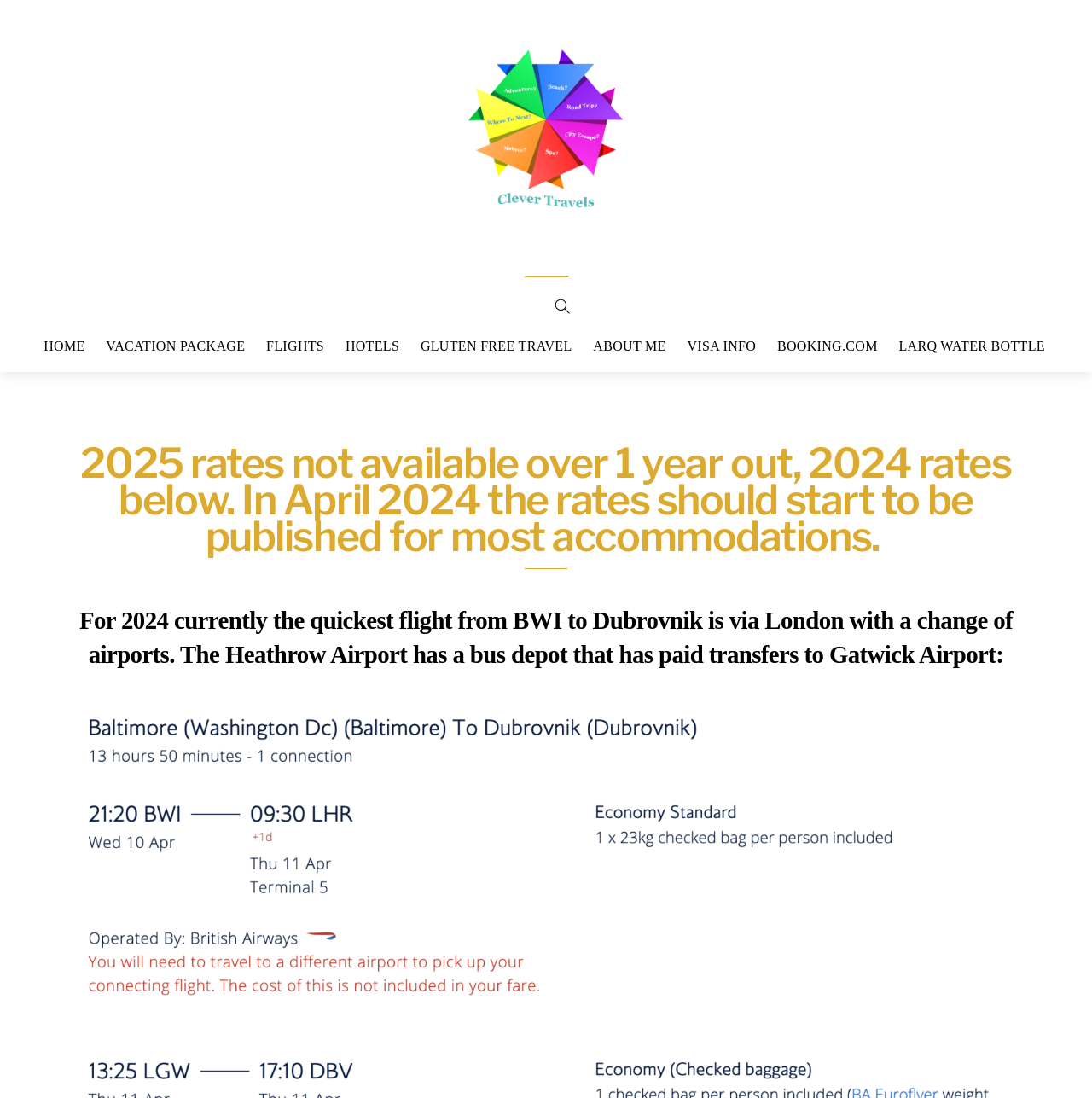What is the topic of the second heading?
Observe the image and answer the question with a one-word or short phrase response.

Flights from BWI to Dubrovnik